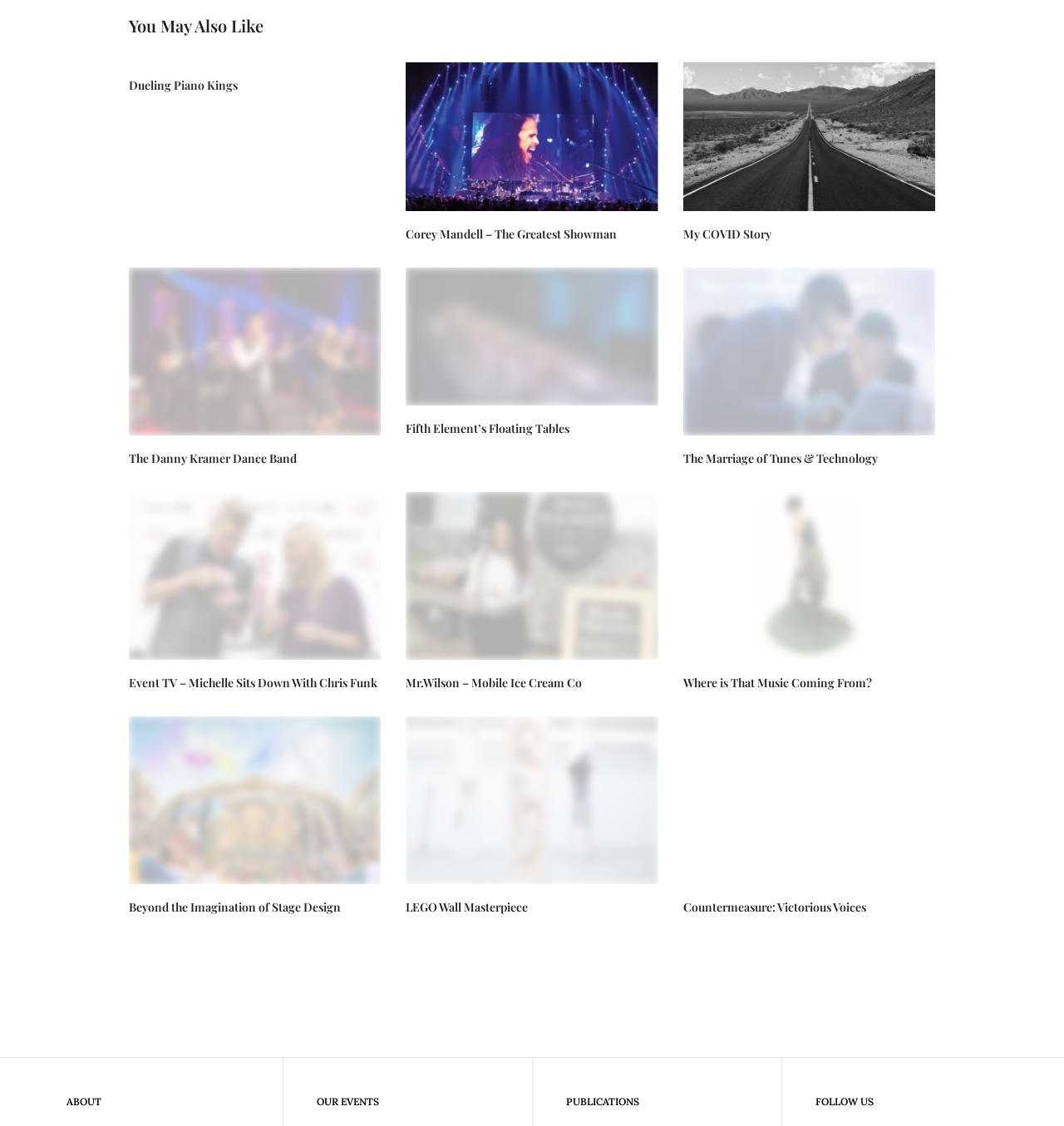Answer the following query concisely with a single word or phrase:
How many articles are there on the webpage?

12